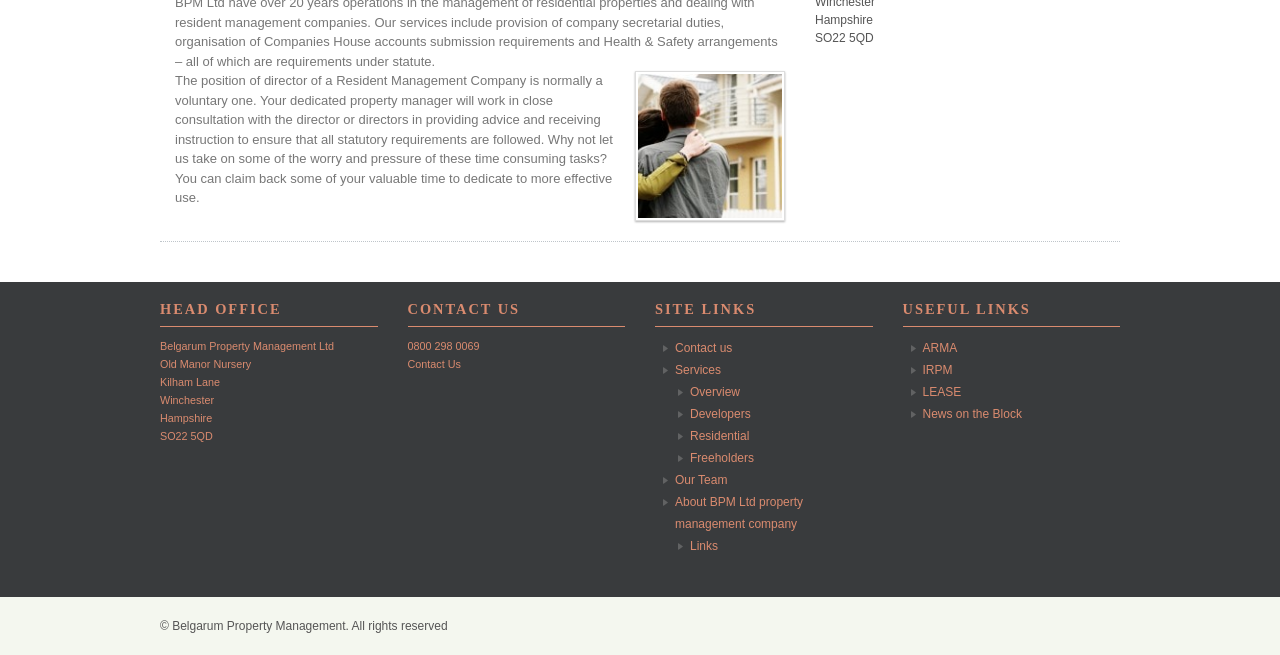Locate the bounding box of the UI element described in the following text: "Contact us".

[0.527, 0.521, 0.572, 0.543]